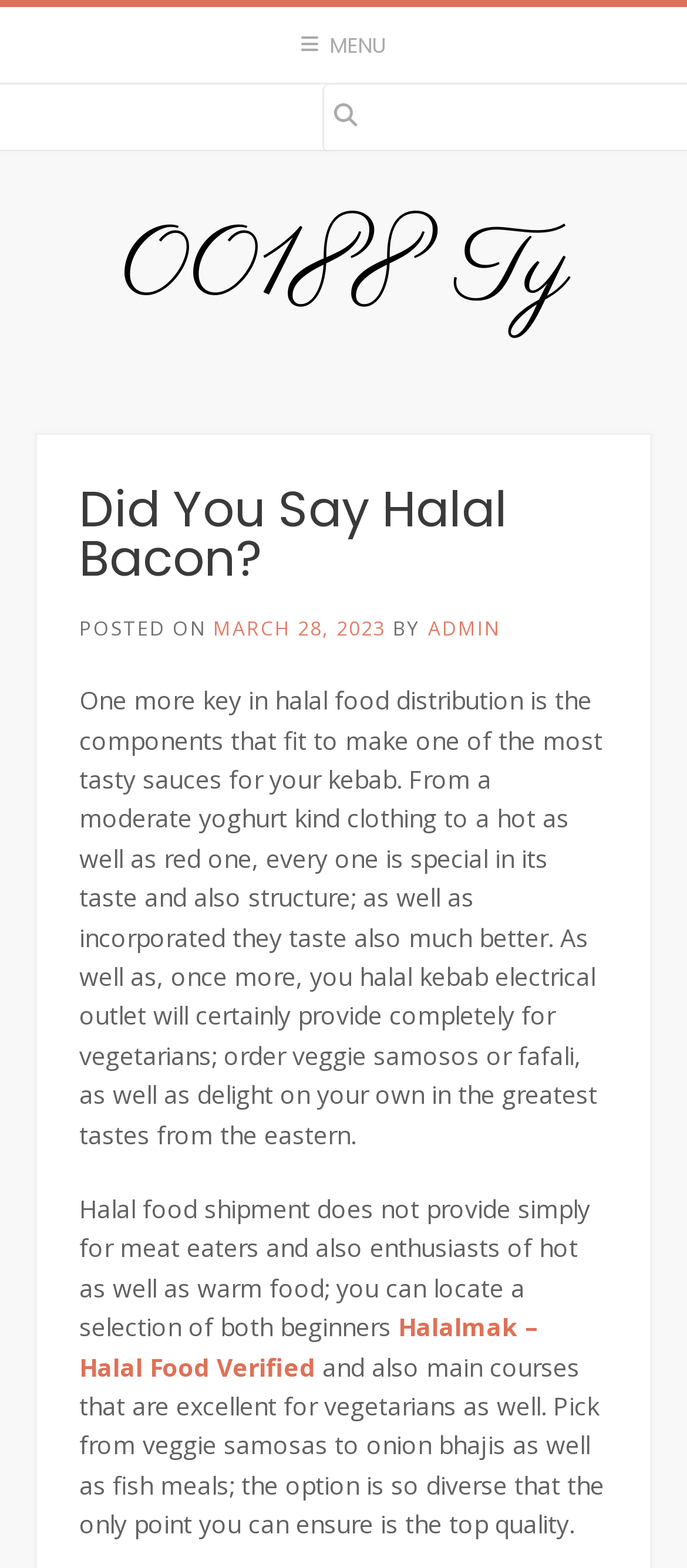Please respond in a single word or phrase: 
What is the topic of the post?

Halal food distribution